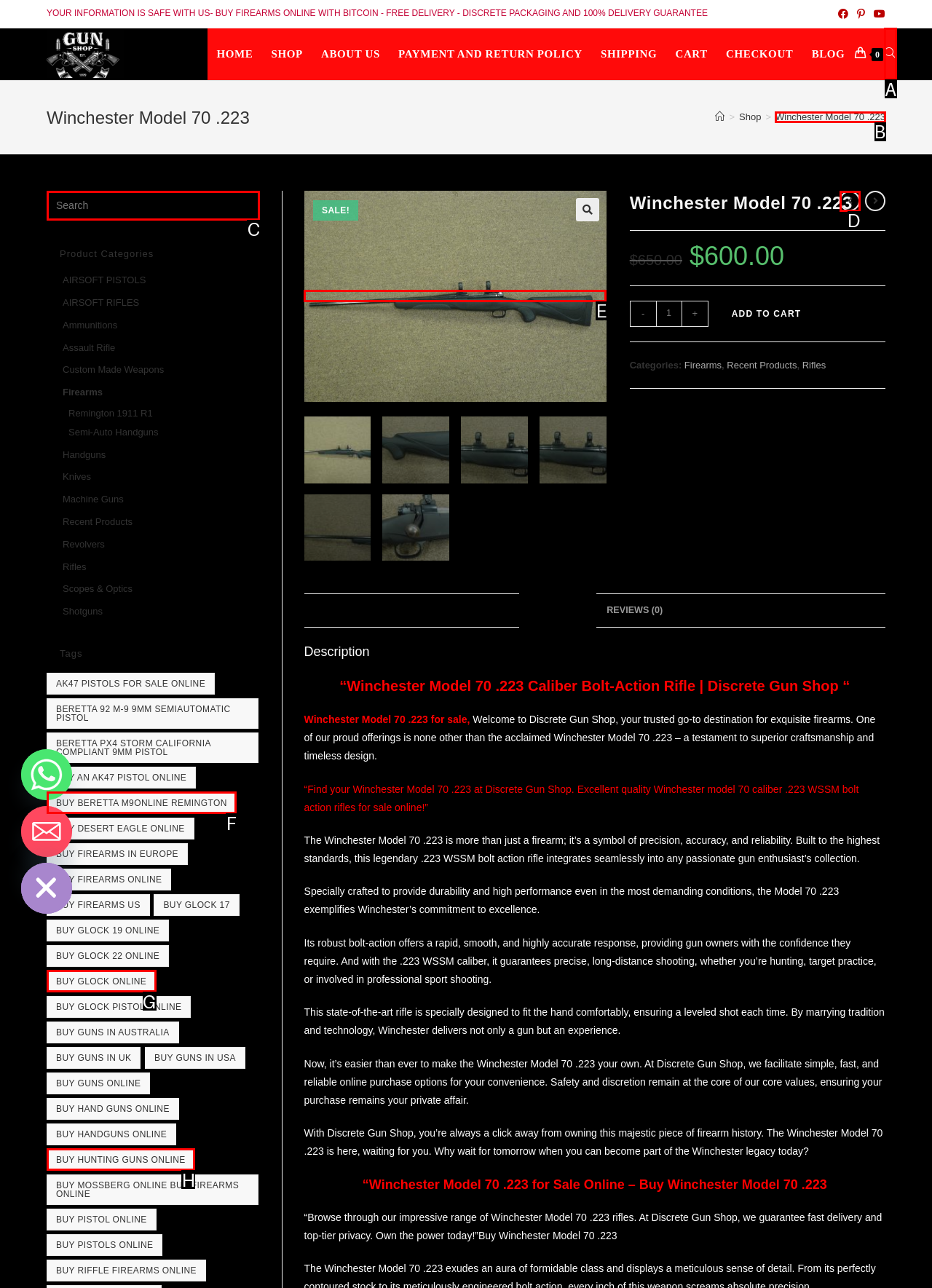Based on the element description: Toggle website search, choose the best matching option. Provide the letter of the option directly.

A